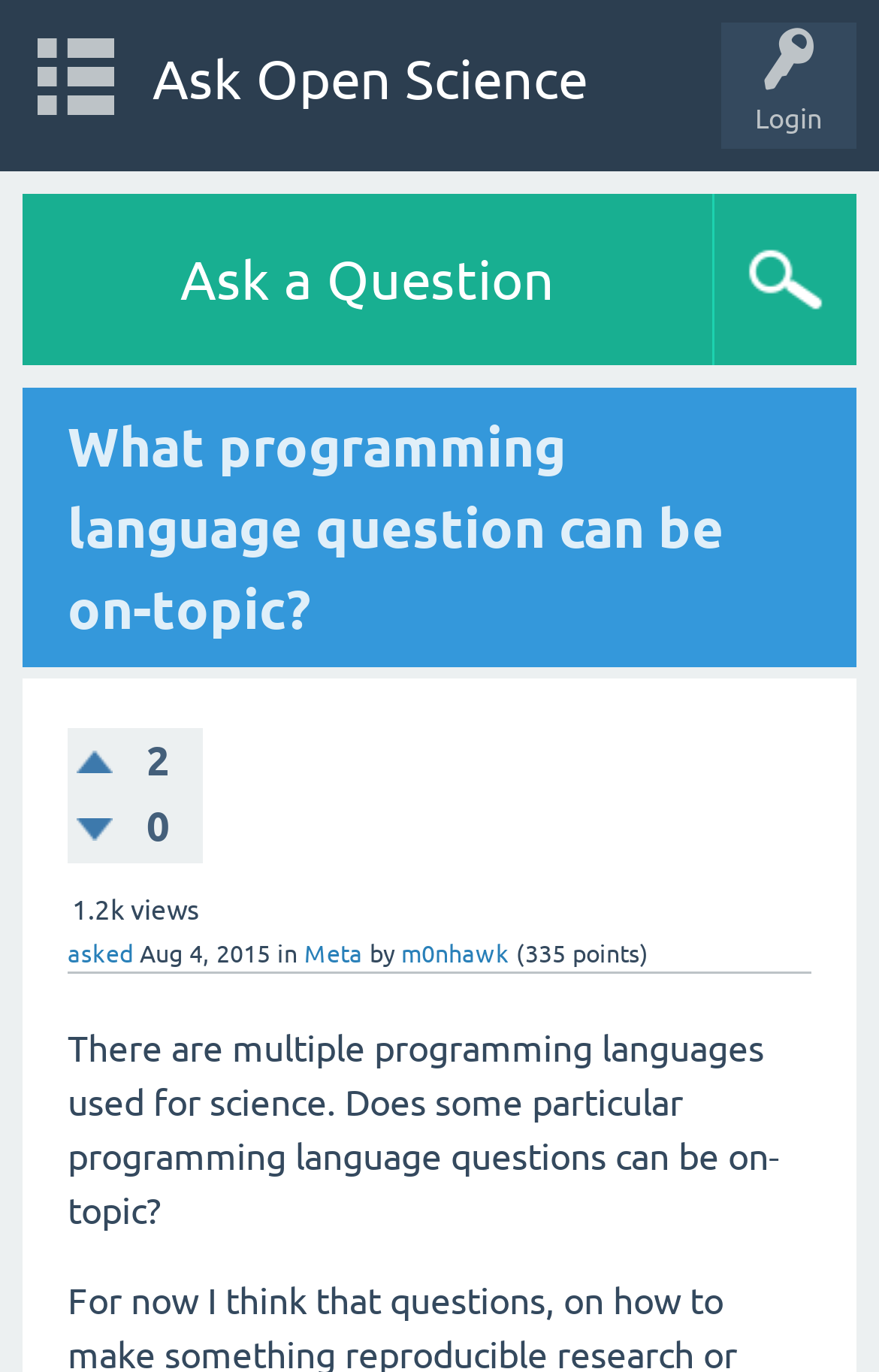Give an in-depth explanation of the webpage layout and content.

The webpage is about a question on Ask Open Science, a Q&A platform. At the top right corner, there is a "Login" button. Below it, there is a link to the main page of Ask Open Science. 

On the left side, there is a table with a link to "Ask a Question". 

The main content of the page is a question titled "What programming language question can be on-topic?" which is also a link. Below the title, there are two buttons, "+" and "-", aligned horizontally. 

To the right of the buttons, there is a text "2" and below it, there are two lines of text: "1.2k views" and some information about the question, including the time it was asked, the category "Meta", and the user who asked the question, "m0nhawk", along with their points. 

At the bottom of the page, there is a detailed description of the question, which is about whether some particular programming language questions can be on-topic.